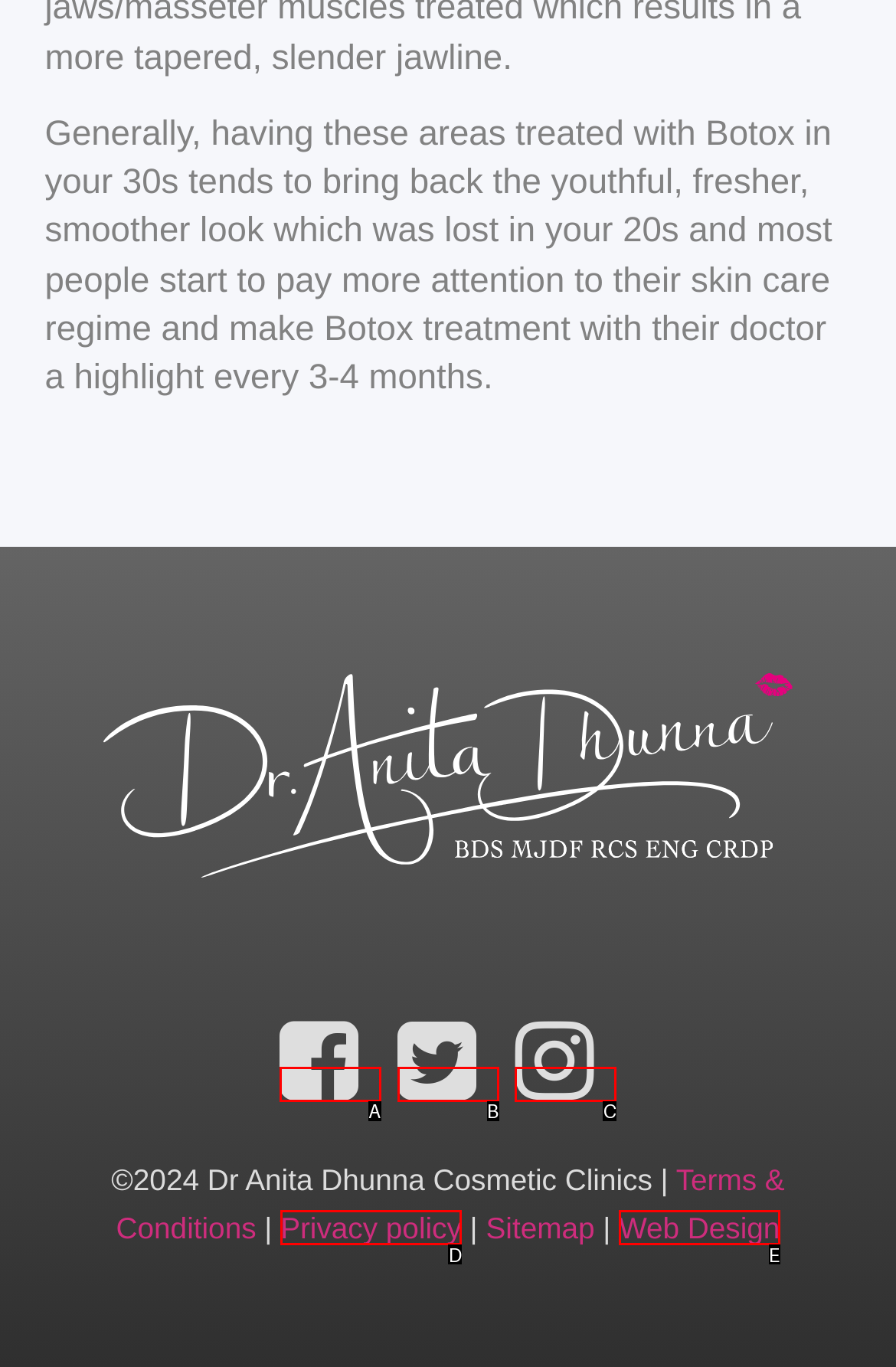From the given options, find the HTML element that fits the description: Web Design. Reply with the letter of the chosen element.

E